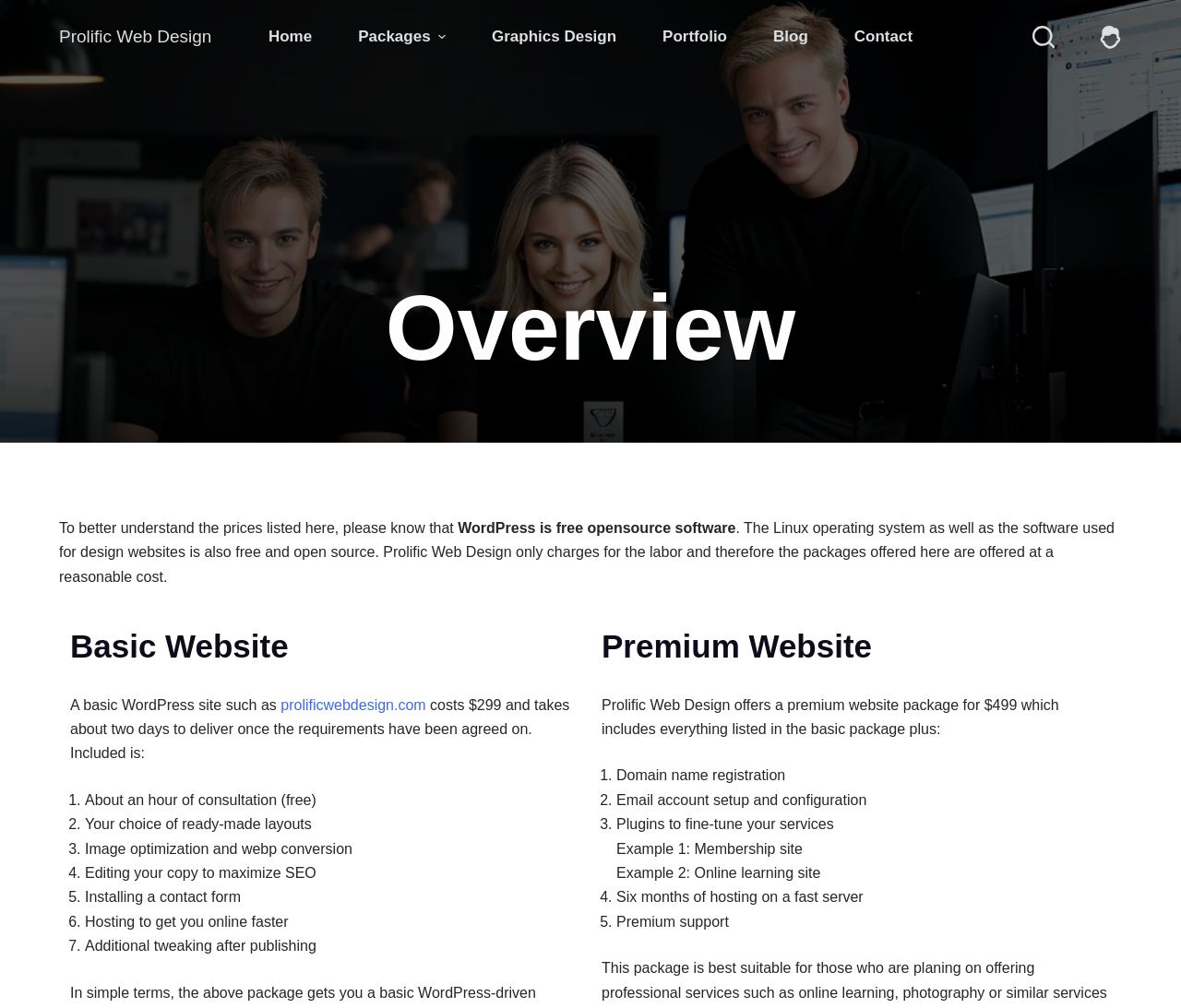Please determine the bounding box coordinates for the UI element described as: "Shopping".

None